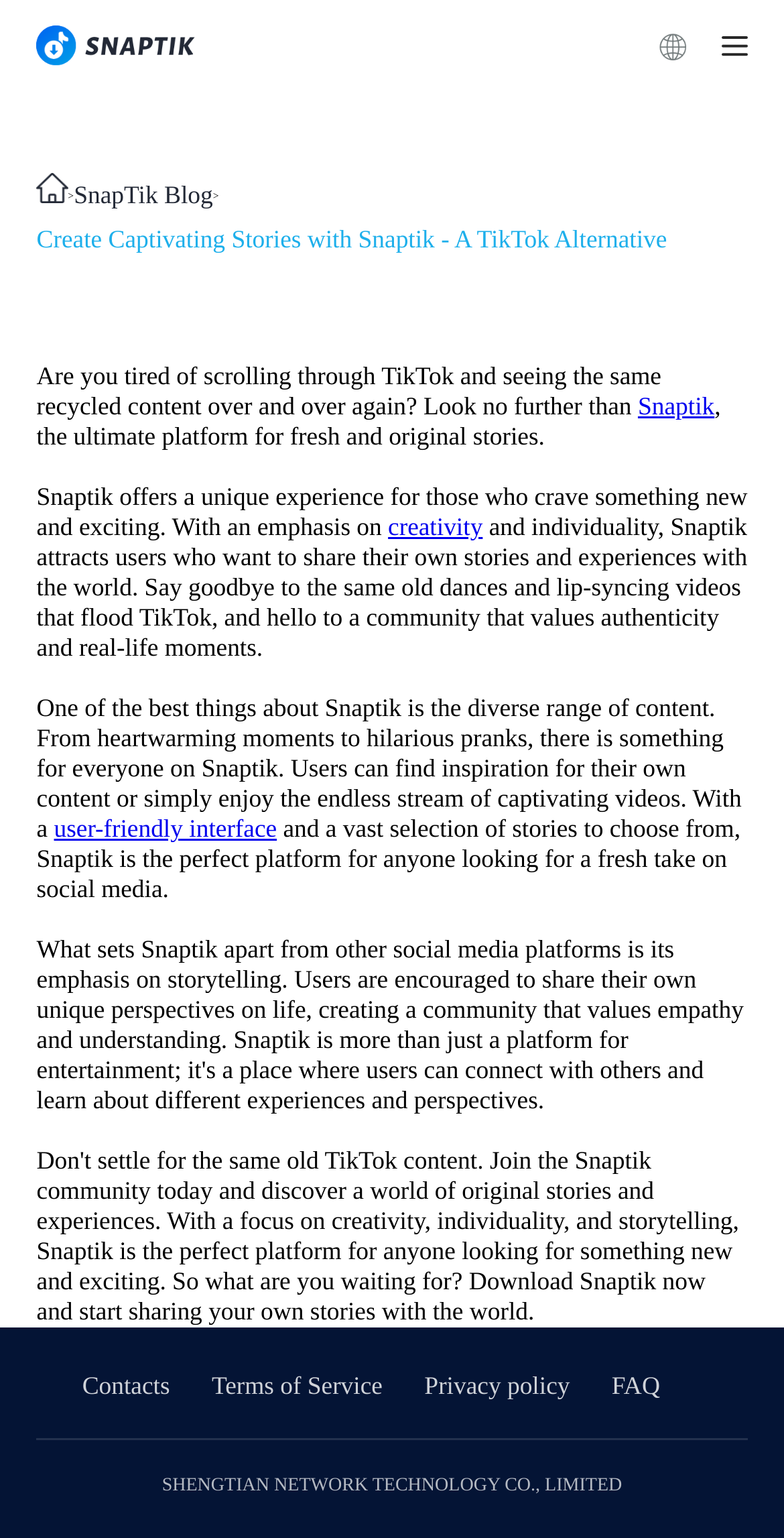Determine the bounding box coordinates of the UI element described below. Use the format (top-left x, top-left y, bottom-right x, bottom-right y) with floating point numbers between 0 and 1: SnapTik Blog

[0.094, 0.113, 0.272, 0.142]